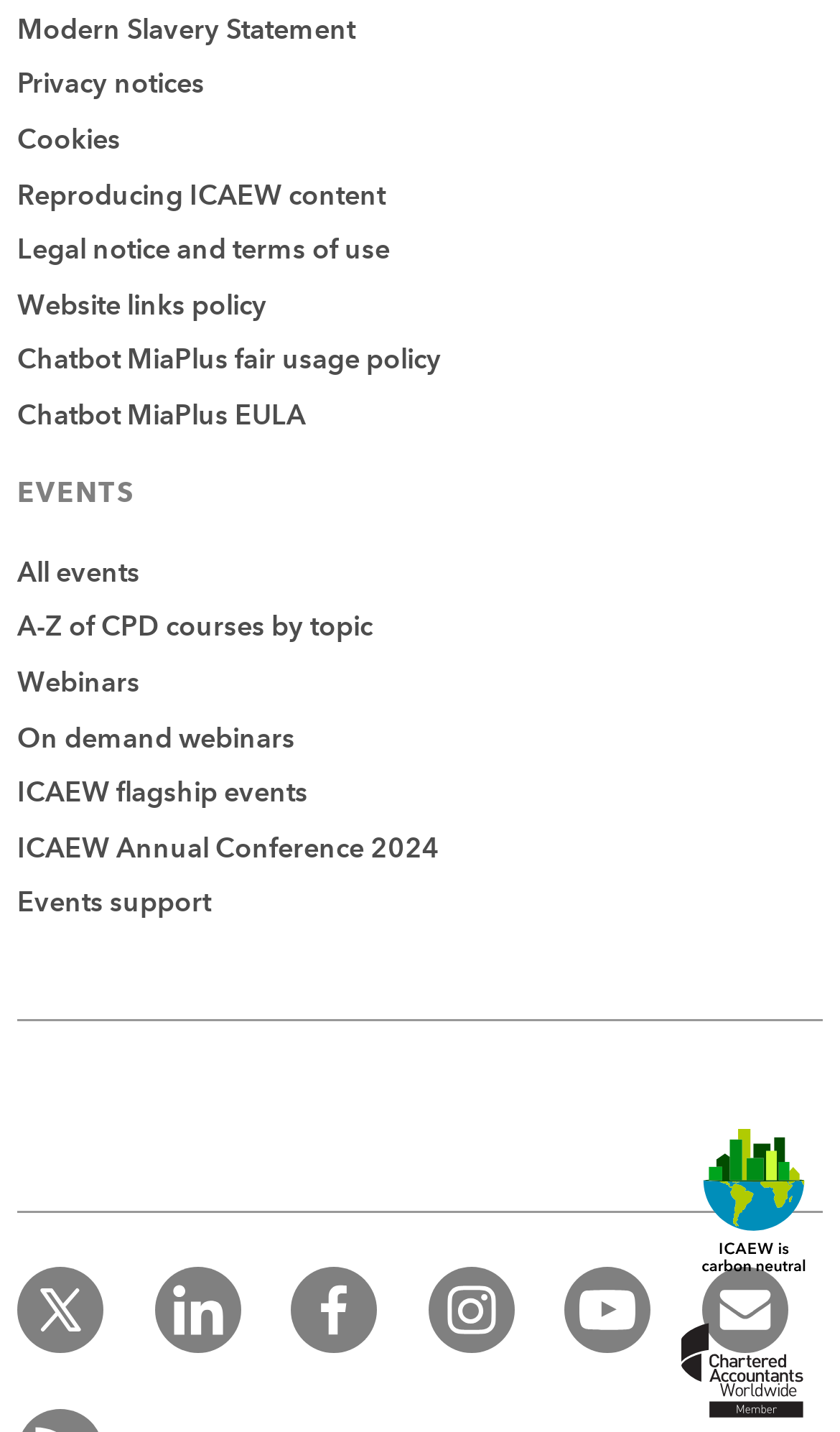Provide a brief response to the question below using a single word or phrase: 
How many social media links are available?

5